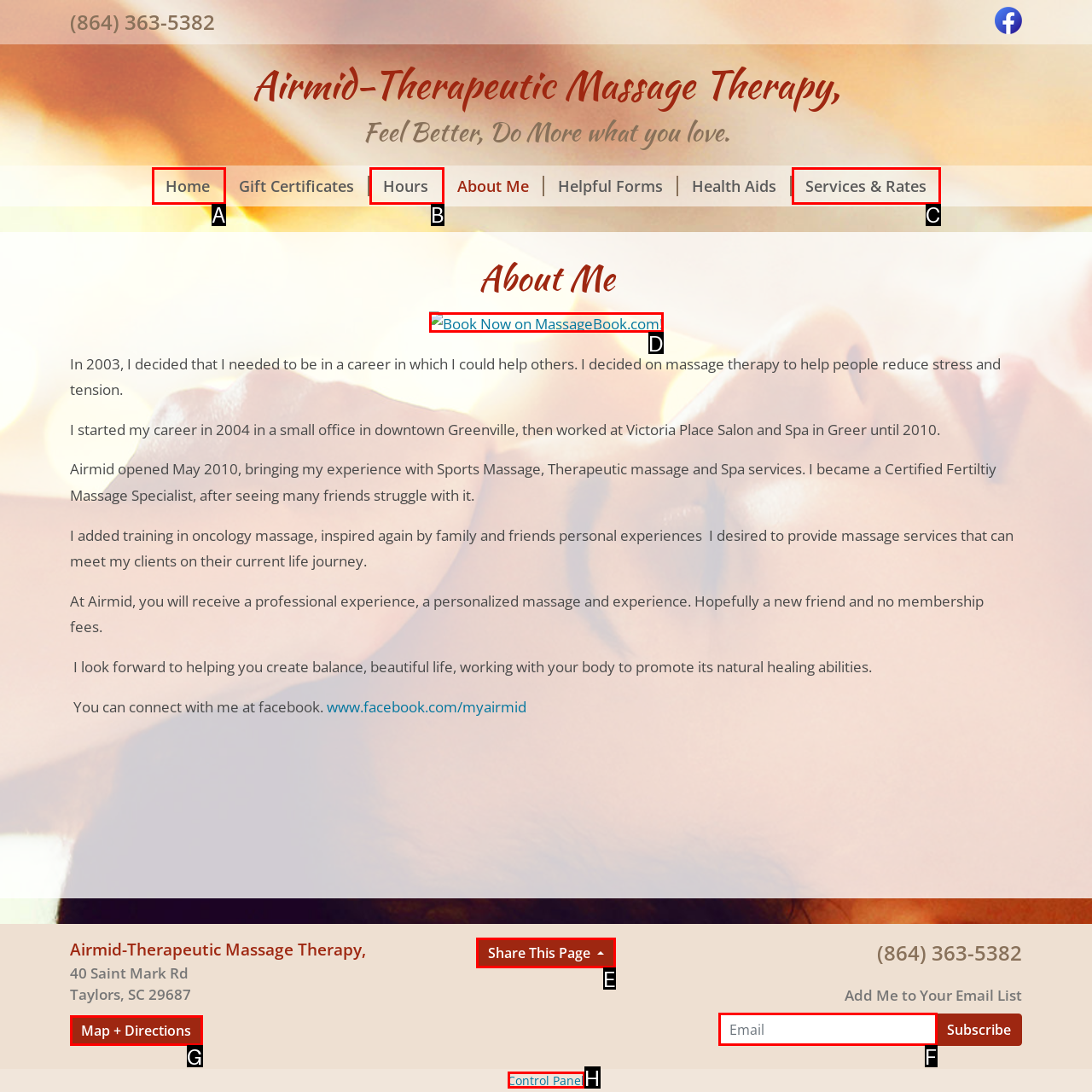Find the option that fits the given description: parent_node: Subscribe name="newsletter_email" placeholder="Email"
Answer with the letter representing the correct choice directly.

F